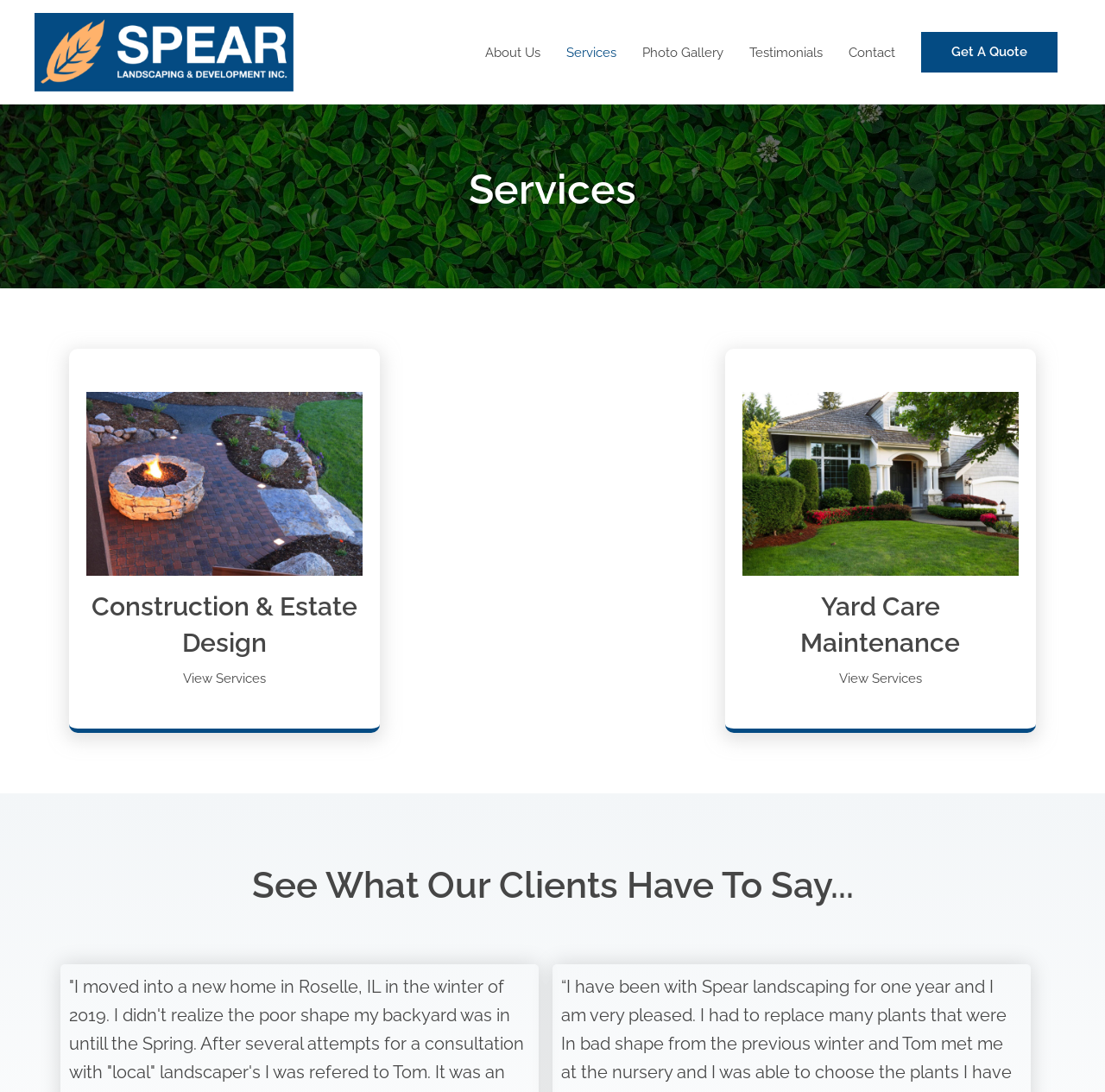Locate the bounding box coordinates of the area where you should click to accomplish the instruction: "click on the 'About Us' link".

[0.427, 0.024, 0.501, 0.072]